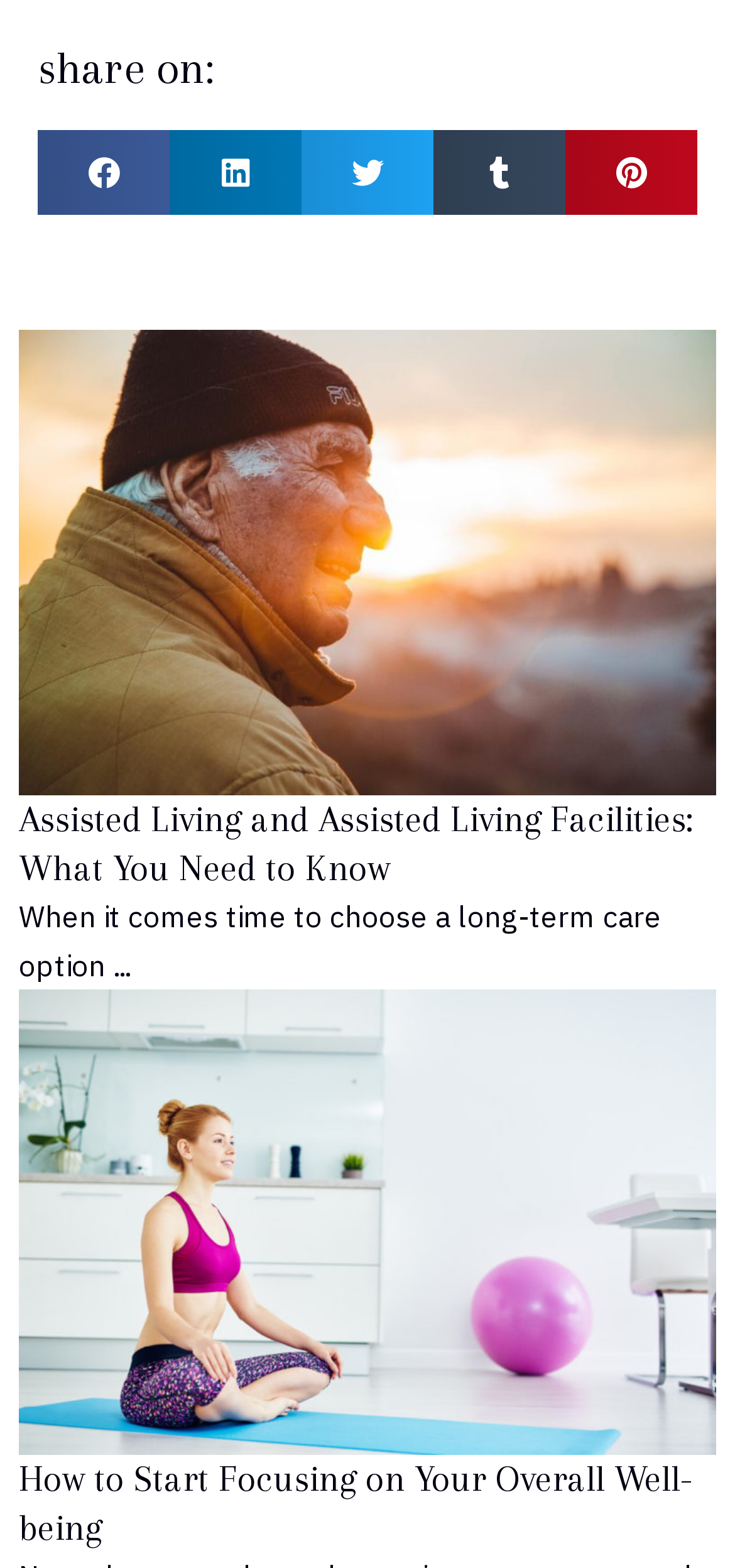Locate the bounding box coordinates of the element that should be clicked to fulfill the instruction: "Read about Assisted Living and Assisted Living Facilities".

[0.026, 0.51, 0.944, 0.567]